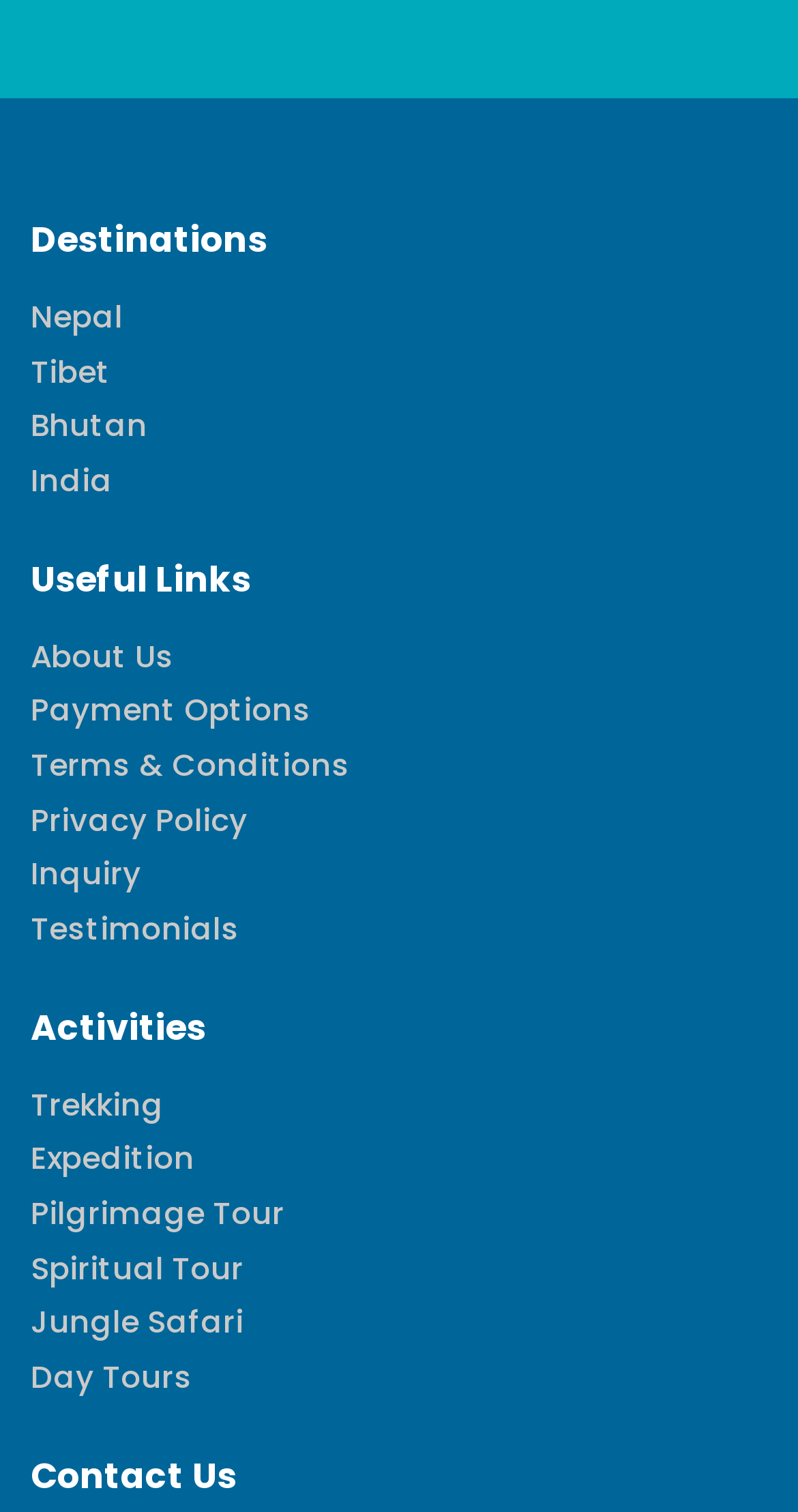Determine the bounding box coordinates for the region that must be clicked to execute the following instruction: "Contact us".

[0.038, 0.964, 0.962, 0.989]